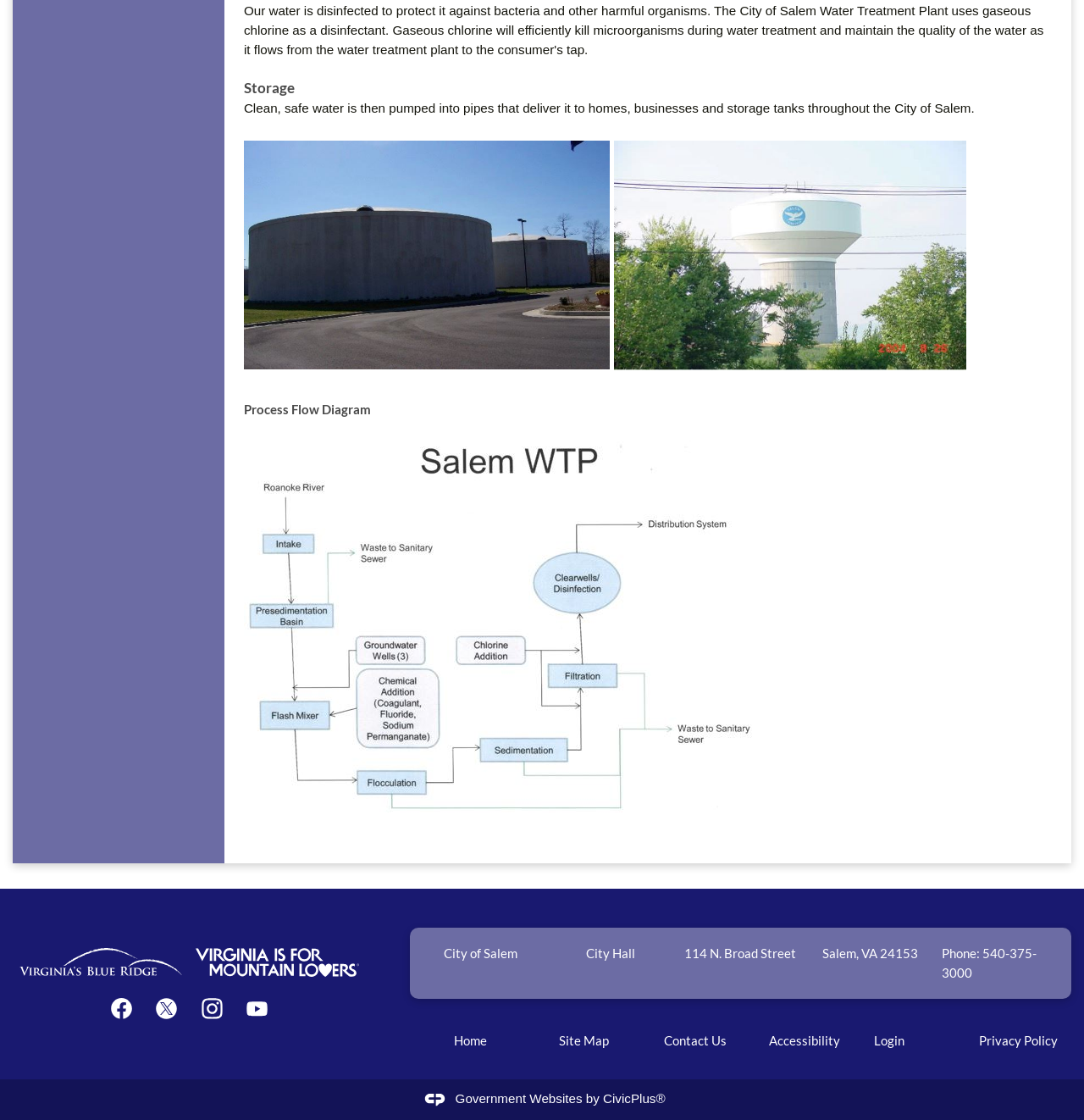What is the phone number mentioned on the webpage?
Answer the question using a single word or phrase, according to the image.

540-375-3000